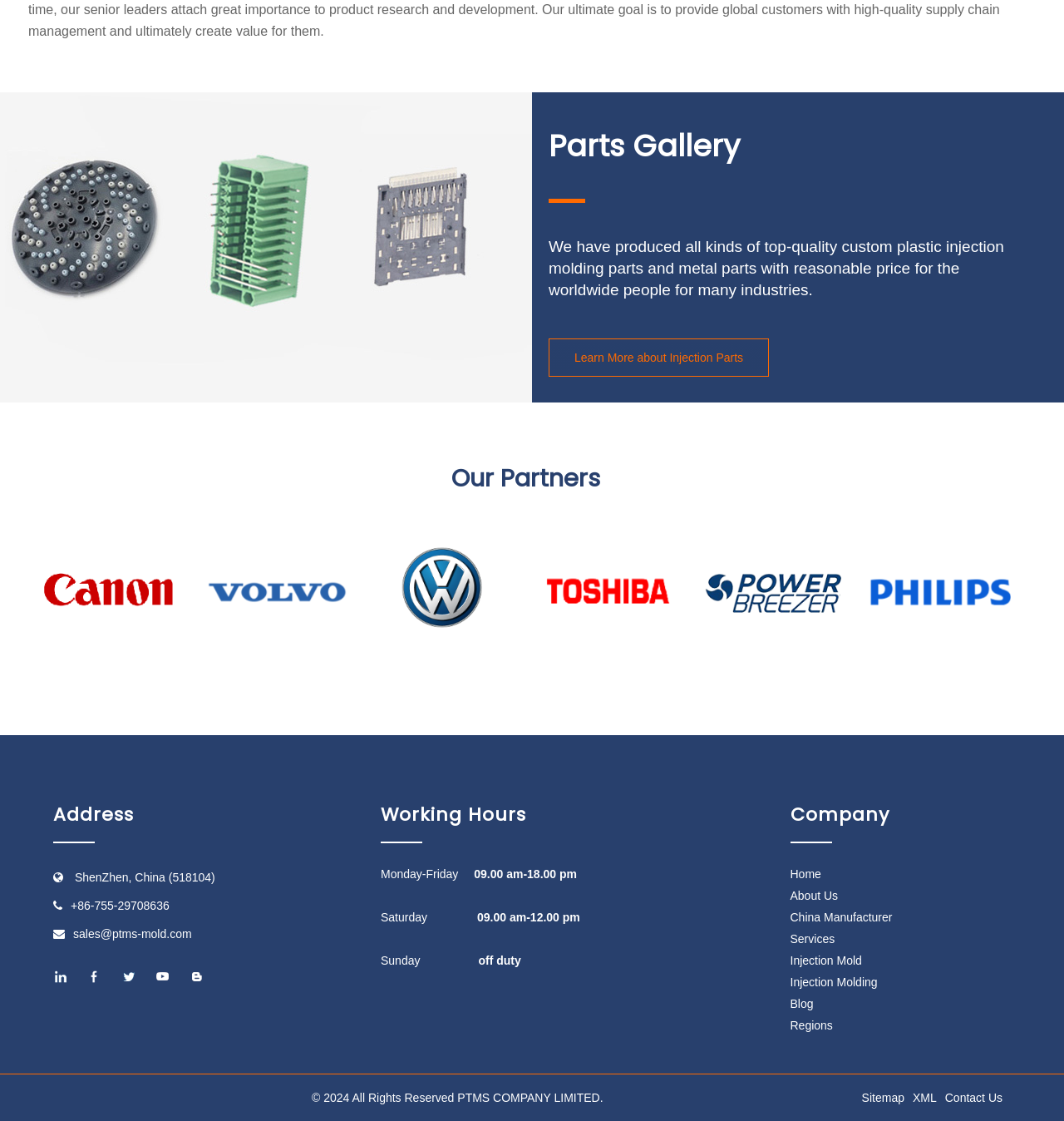Using floating point numbers between 0 and 1, provide the bounding box coordinates in the format (top-left x, top-left y, bottom-right x, bottom-right y). Locate the UI element described here: Home

[0.743, 0.77, 0.772, 0.789]